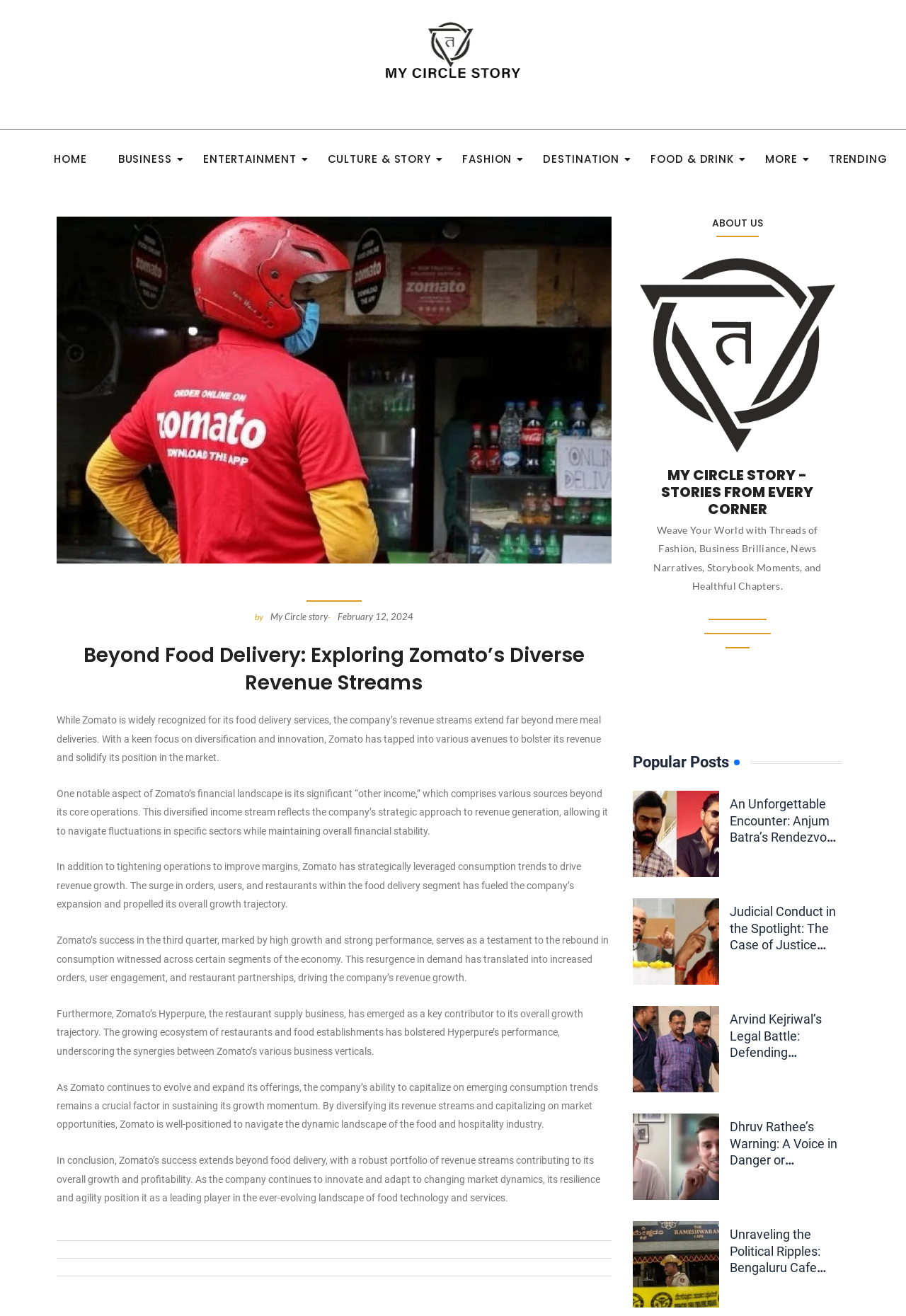Please locate the bounding box coordinates of the element that should be clicked to achieve the given instruction: "Search for something in the secondary search bar".

None